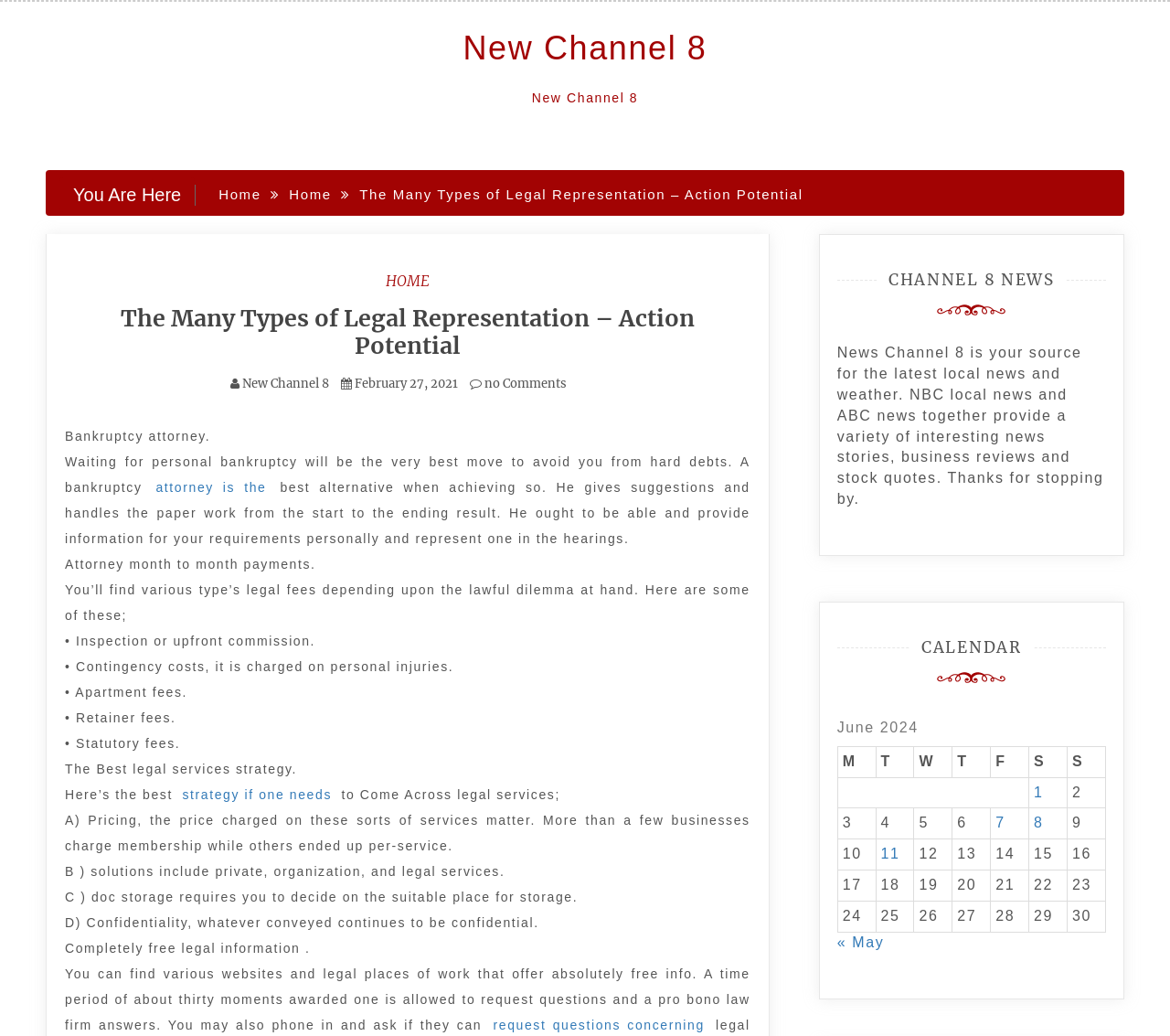Provide a brief response to the question below using a single word or phrase: 
What is the purpose of a bankruptcy attorney?

To give suggestions and handle paperwork